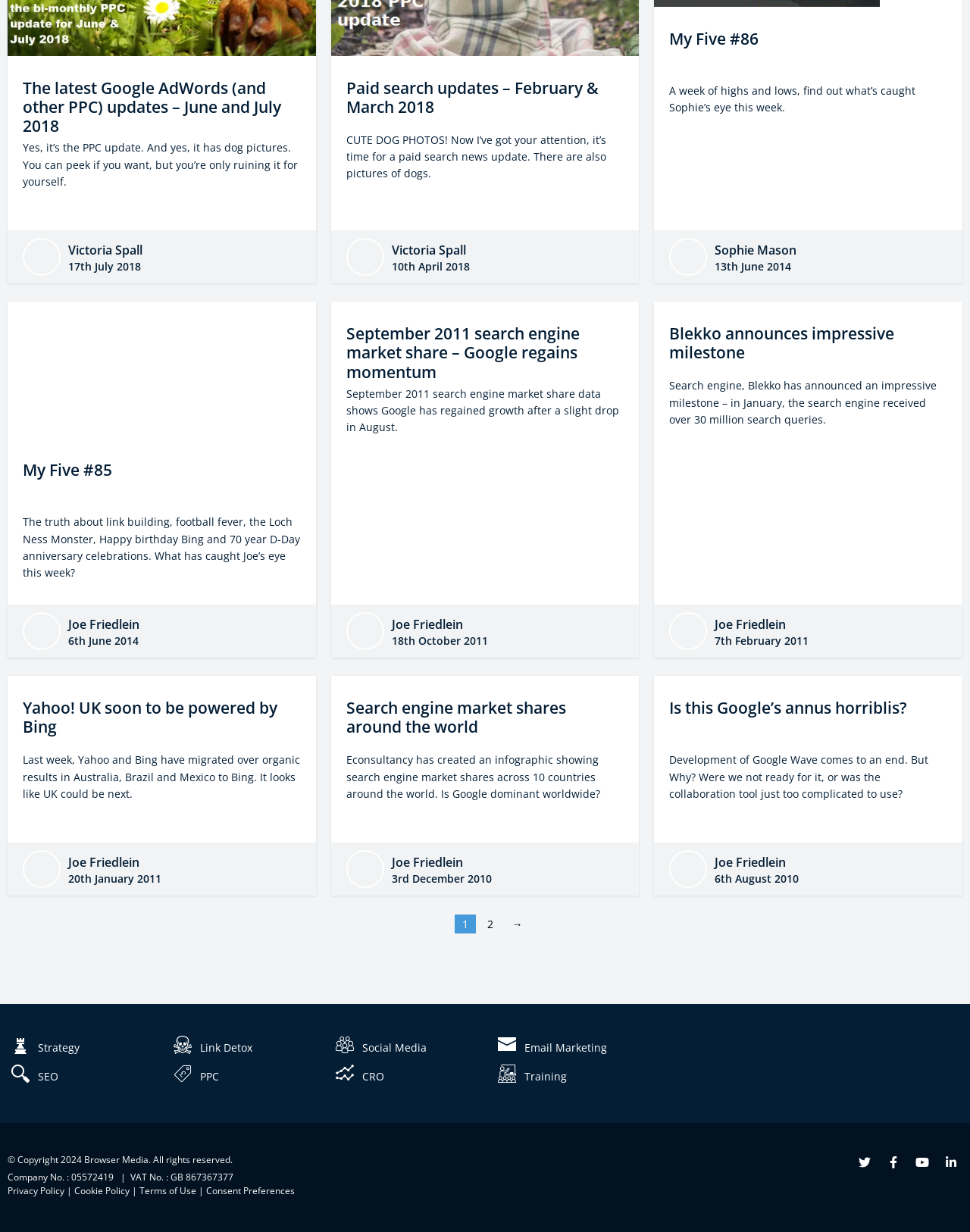Identify the bounding box coordinates of the part that should be clicked to carry out this instruction: "Go to page 2".

[0.494, 0.742, 0.516, 0.759]